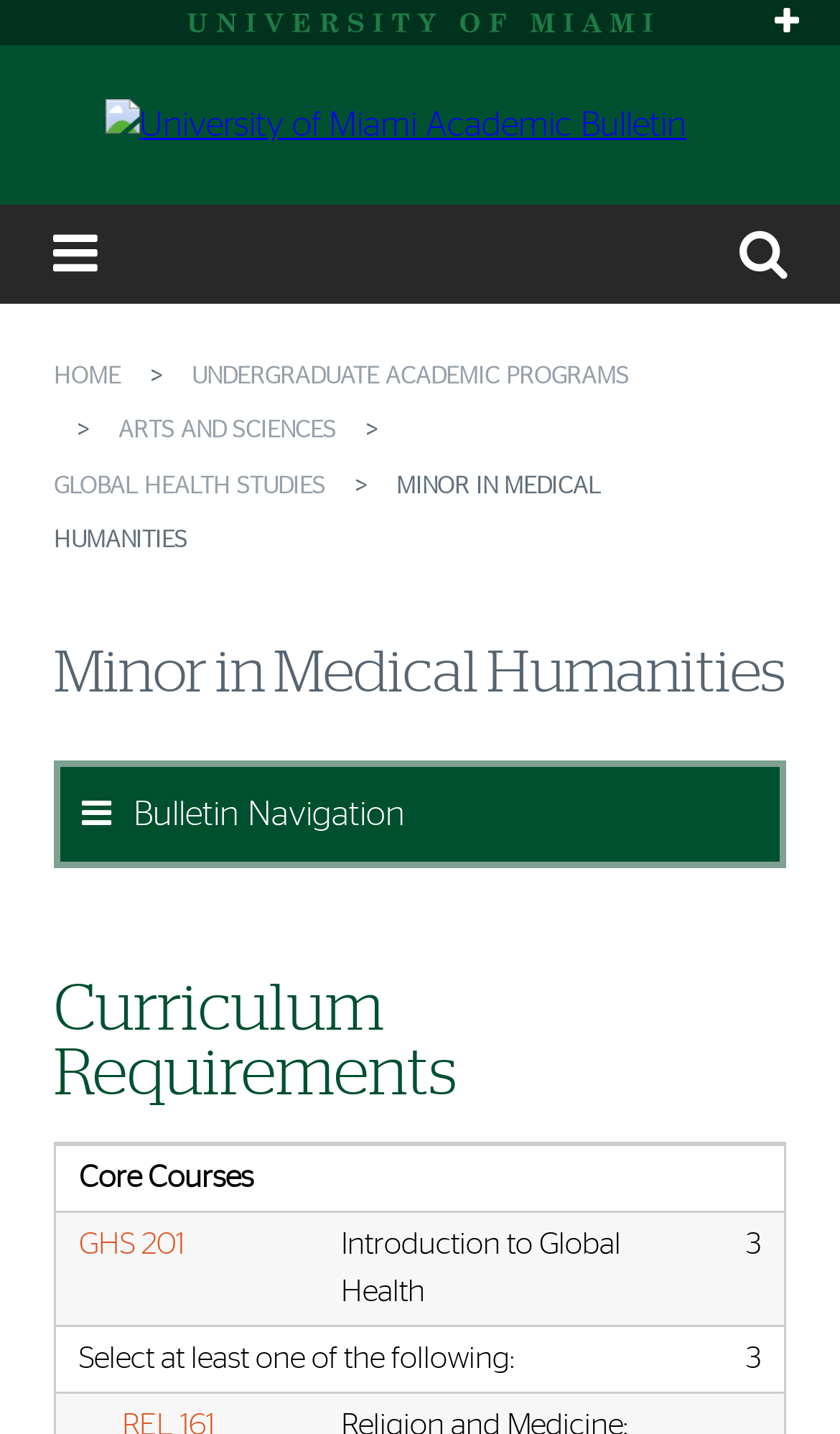Create a detailed narrative describing the layout and content of the webpage.

The webpage is about the Minor in Medical Humanities program at the University of Miami. At the top, there is a heading that reads "University of Miami" with a link and an image of the university's logo. Below this, there is a link to the University of Miami Academic Bulletin with an accompanying image.

On the left side of the page, there is a navigation menu with links to different sections, including "HOME", "UNDERGRADUATE ACADEMIC PROGRAMS", "ARTS AND SCIENCES", and "GLOBAL HEALTH STUDIES". The "MINOR IN MEDICAL HUMANITIES" link is also located in this menu.

The main content of the page is divided into sections. The first section has a heading that reads "Minor in Medical Humanities" and is followed by a section titled "Curriculum Requirements". This section contains a table with three rows, each describing a course requirement for the minor. The first row lists "Core Courses", the second row lists "GHS 201: Introduction to Global Health" with a link to the course, and the third row lists a requirement to select at least one of the following courses.

Throughout the page, there are several images, including the university's logo and images accompanying the links to the academic bulletin and other sections. The layout is organized, with clear headings and concise text, making it easy to navigate and understand the program's requirements.